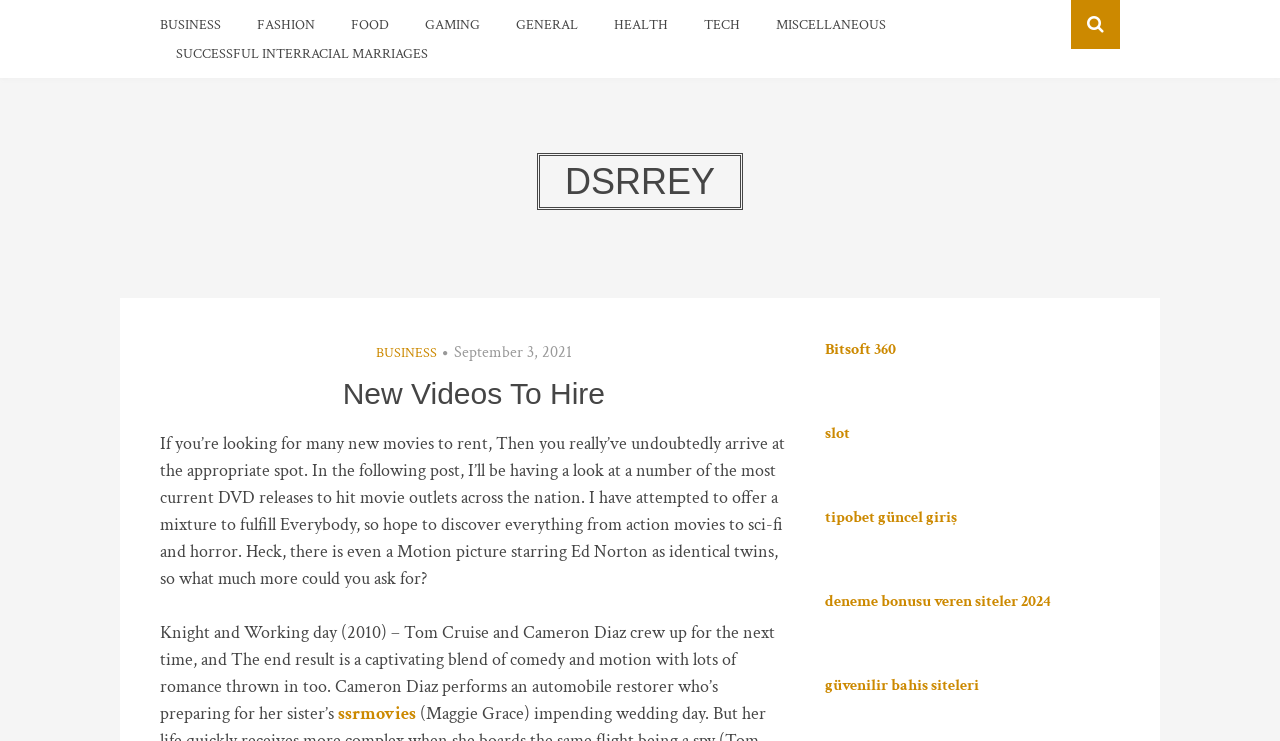Determine the coordinates of the bounding box for the clickable area needed to execute this instruction: "Go to ssrmovies".

[0.264, 0.947, 0.325, 0.978]